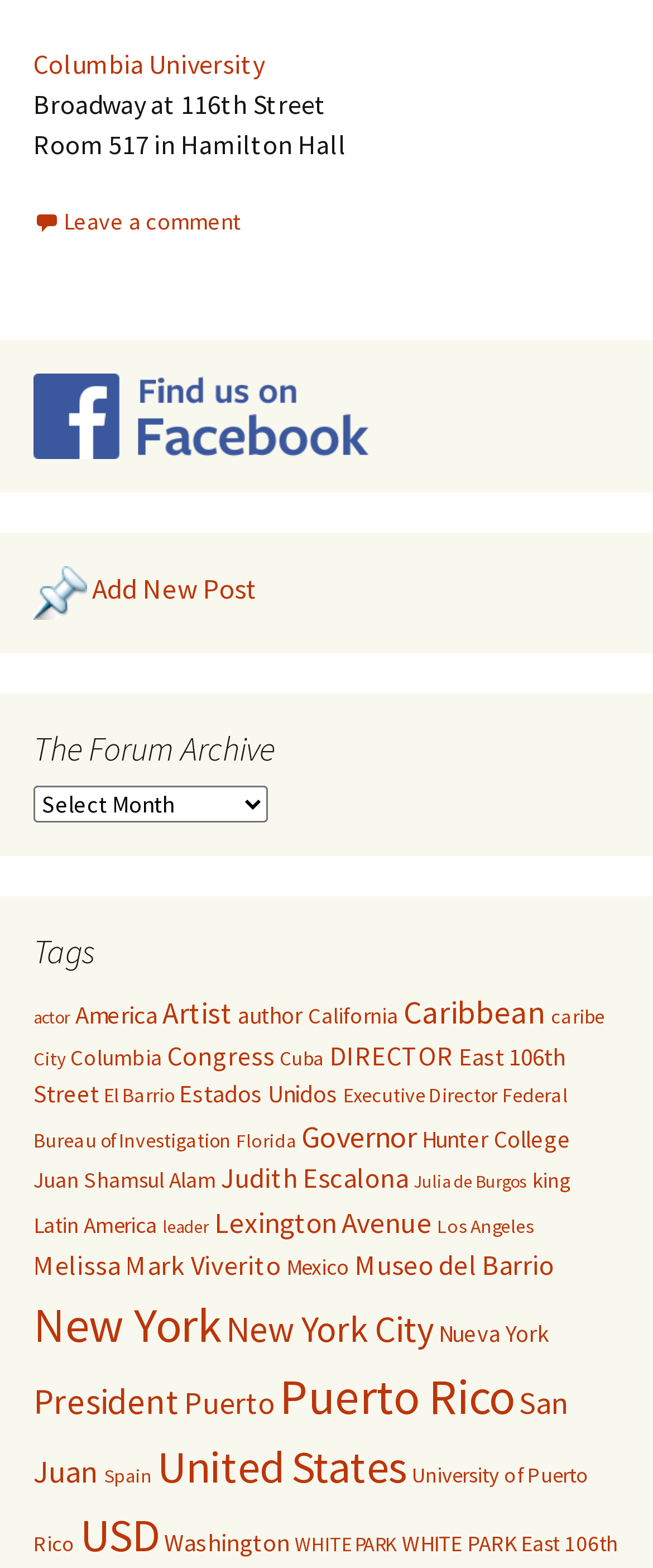Indicate the bounding box coordinates of the clickable region to achieve the following instruction: "Click on the 'Columbia University' link."

[0.051, 0.029, 0.405, 0.051]